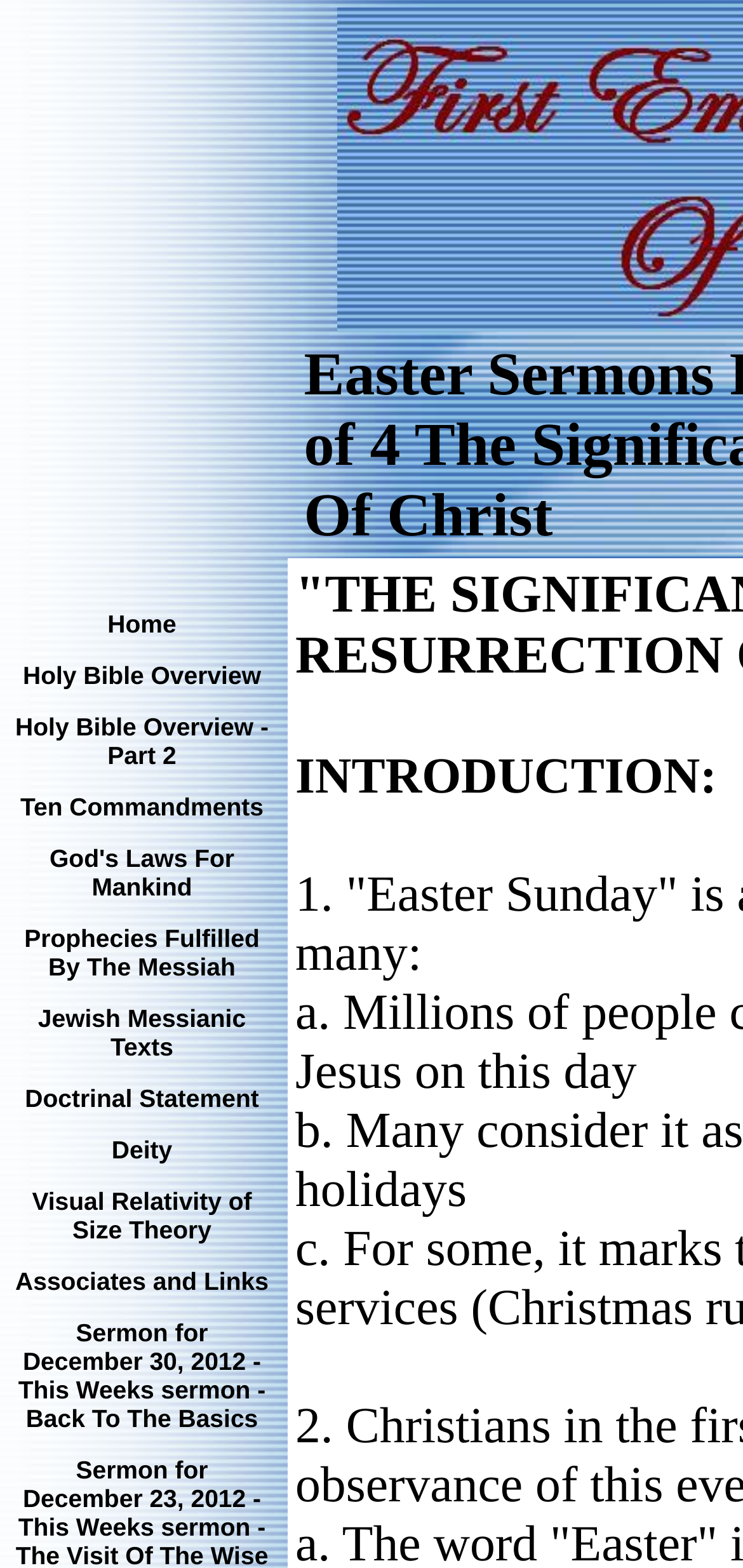Identify the bounding box coordinates of the clickable region to carry out the given instruction: "Click on the 'Biden Vs. Trump' news article".

None